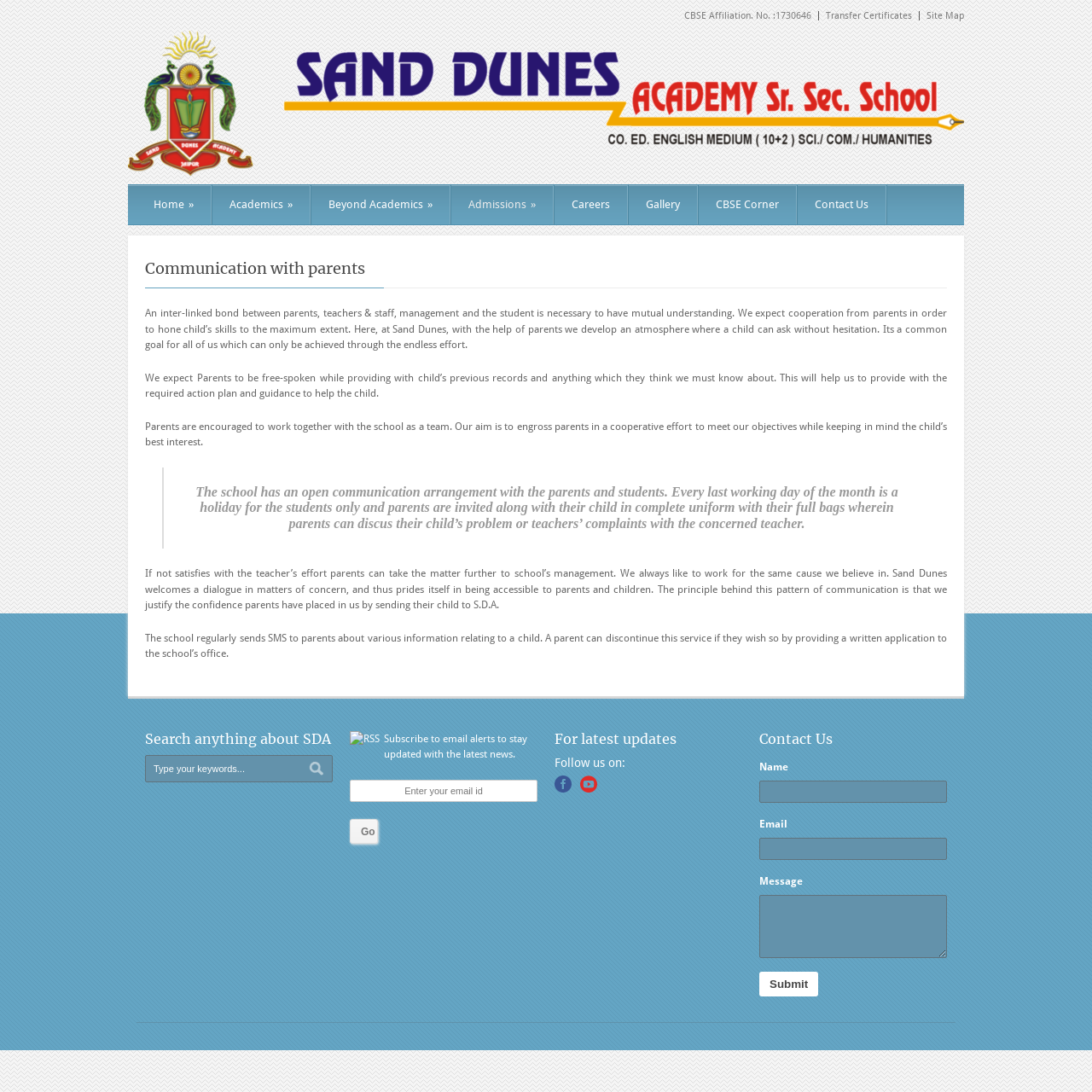Offer an extensive depiction of the webpage and its key elements.

The webpage is about Communication with parents at Sand Dunes Academy. At the top, there is a logo of the academy on the left, and a horizontal navigation menu with links to various sections such as Home, Academics, Admissions, and Contact Us. Below the navigation menu, there is a heading "Communication with parents" followed by three paragraphs of text explaining the importance of collaboration between parents, teachers, and students.

On the right side of the page, there is a section with a heading "Search anything about SDA" where users can enter keywords to search for information. Below this section, there is an option to subscribe to email alerts to stay updated with the latest news.

Further down the page, there is a section with a heading "For latest updates" where users can follow the academy on social media platforms. Next to this section, there is a contact form with fields for name, email, and message, allowing users to get in touch with the academy.

At the bottom of the page, there are several links, including Transfer Certificates, Site Map, and CBSE Corner, as well as a copyright notice with the academy's affiliation number.